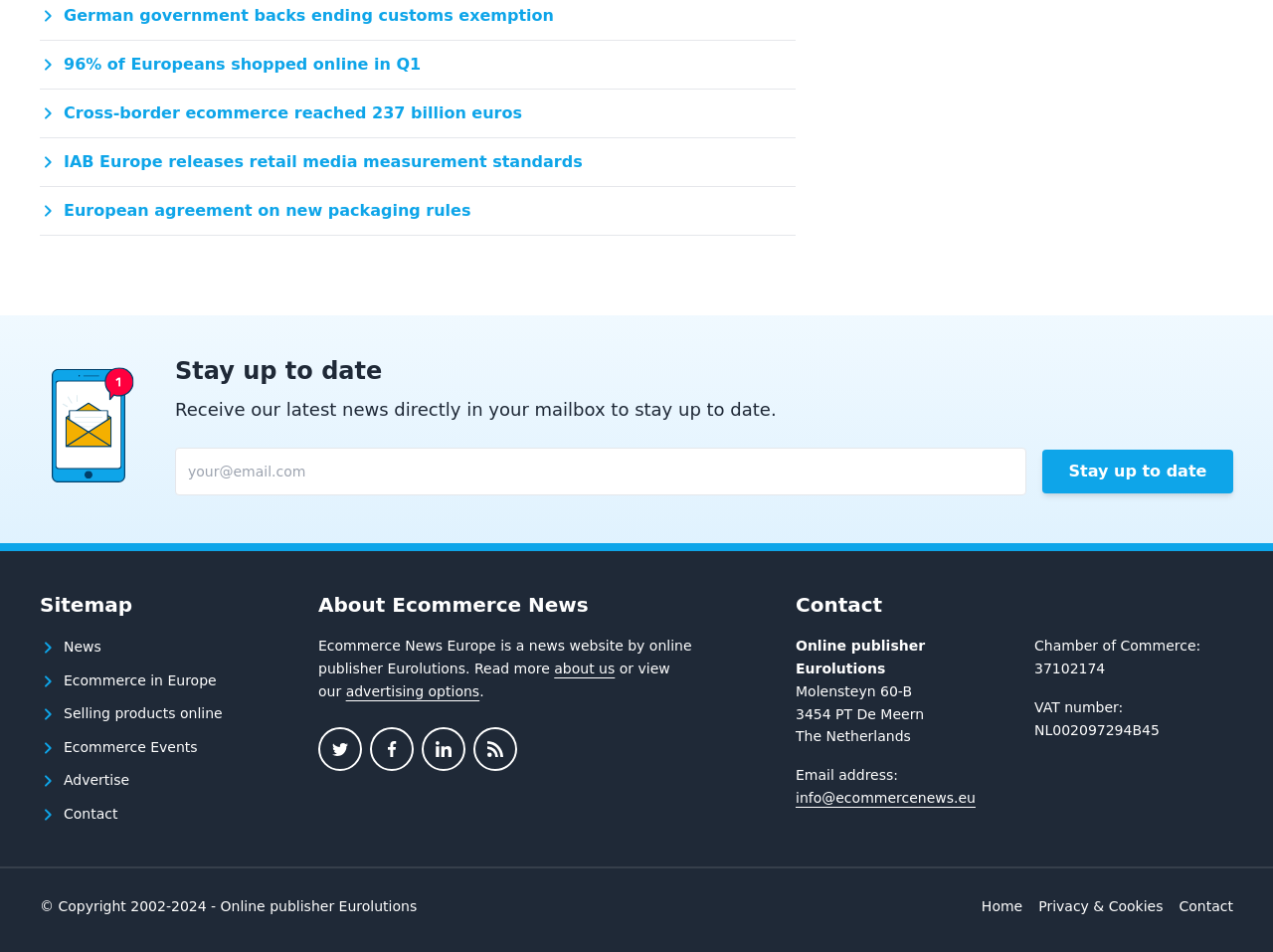Respond with a single word or phrase to the following question: How can I stay up to date with the latest news?

Subscribe via email